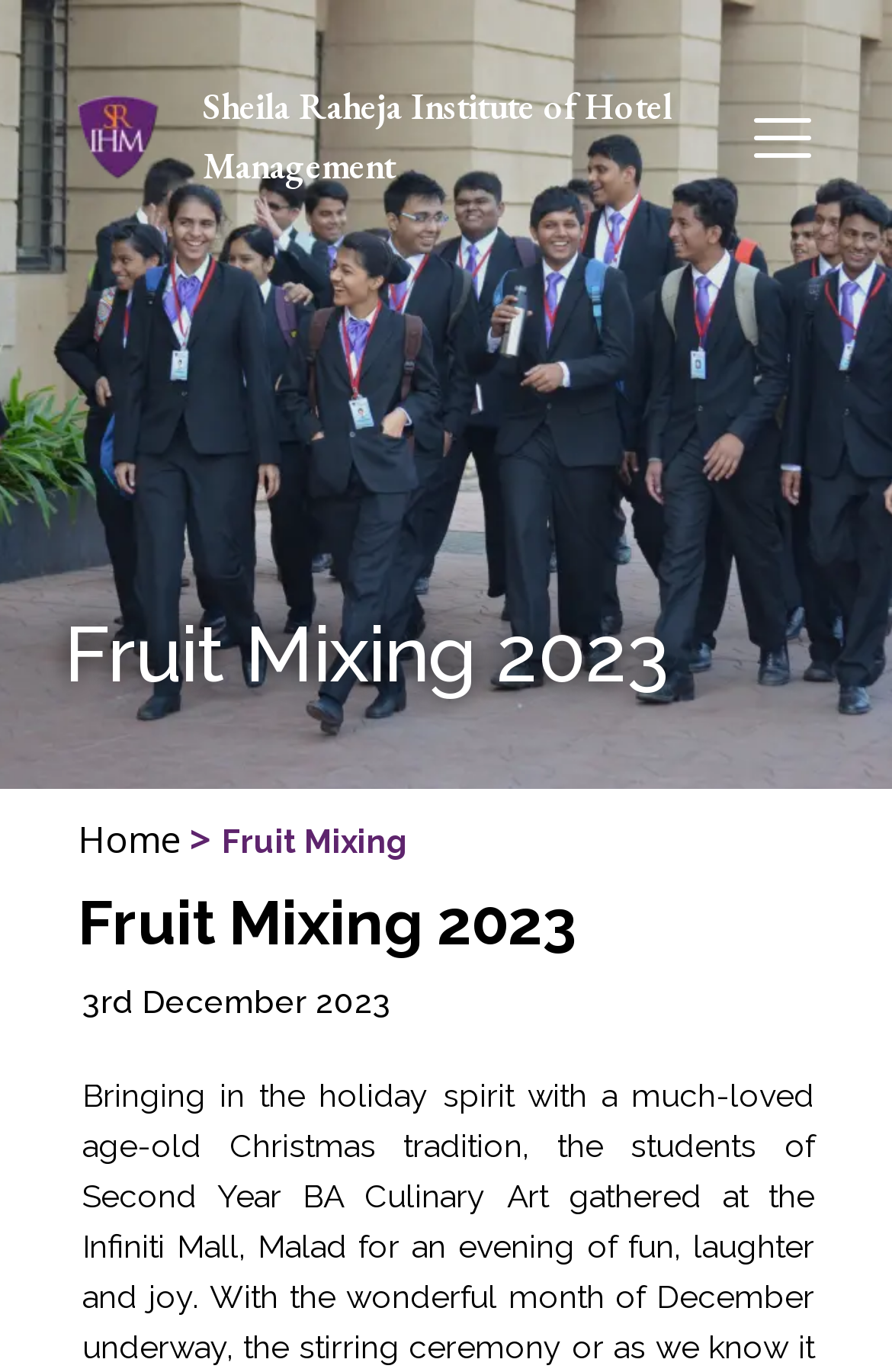Use a single word or phrase to answer this question: 
What is the name of the institute?

Sheila Raheja Institute of Hotel Management